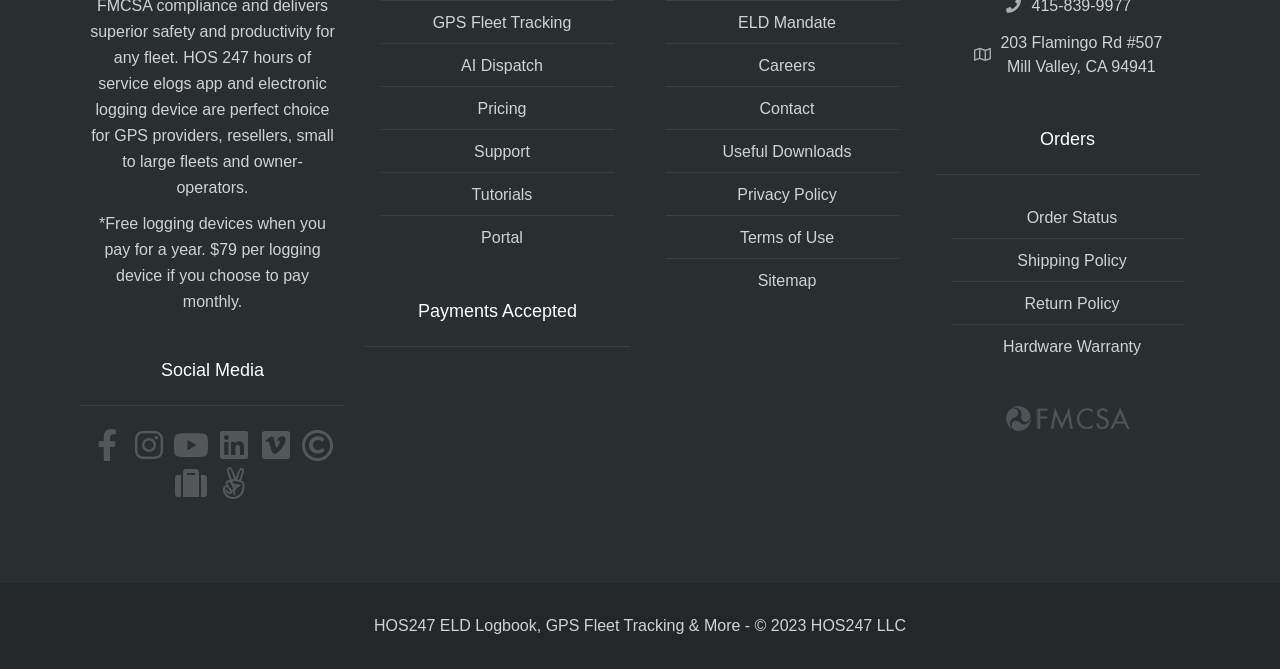Please specify the bounding box coordinates of the clickable section necessary to execute the following command: "Get Duo, but be prepared".

None